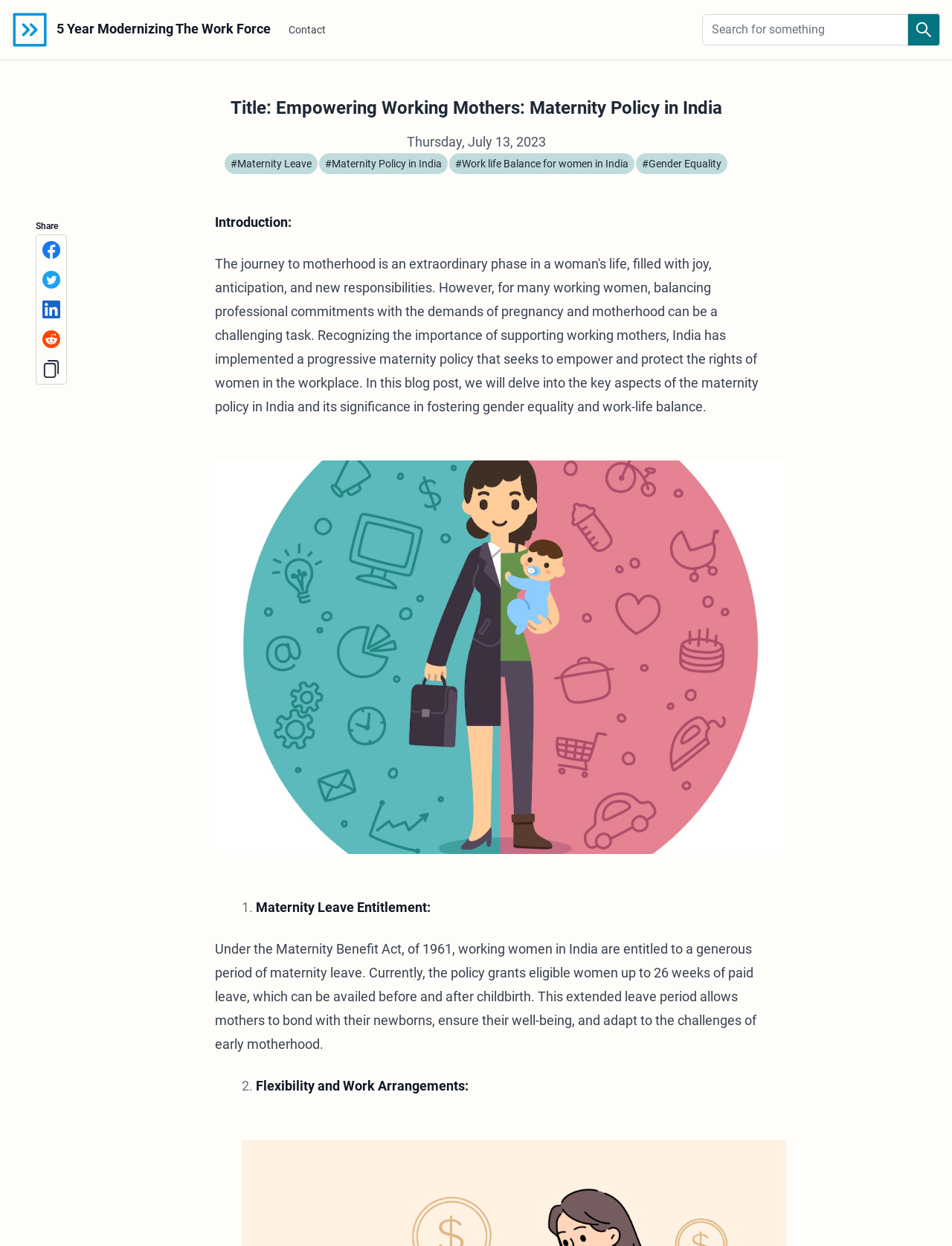Using the element description #Maternity Policy in India, predict the bounding box coordinates for the UI element. Provide the coordinates in (top-left x, top-left y, bottom-right x, bottom-right y) format with values ranging from 0 to 1.

[0.335, 0.123, 0.47, 0.14]